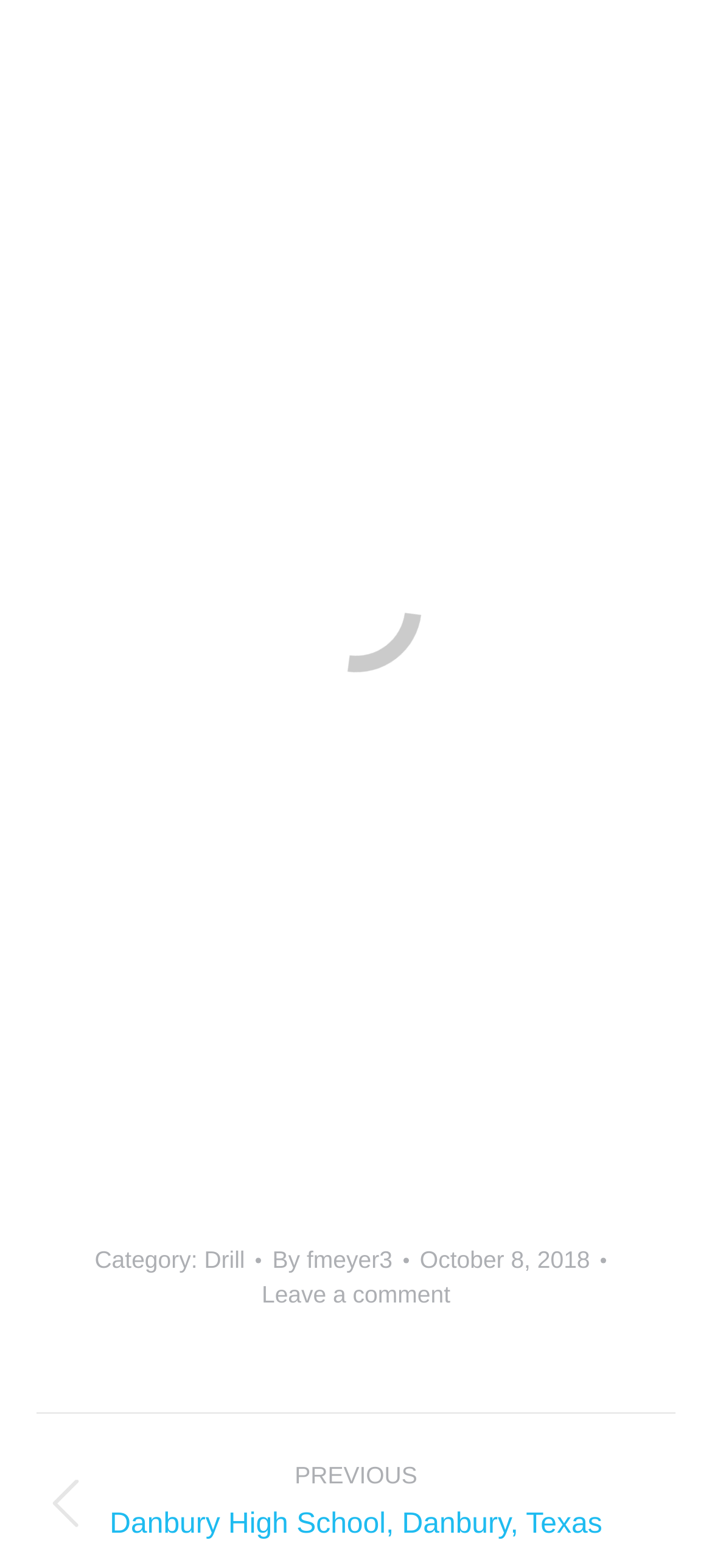With reference to the screenshot, provide a detailed response to the question below:
What is the name of the high school?

The name of the high school is mentioned in the first sentence of the webpage, which states 'The 20th show that was completed for 2018 was Pasquotank County High School in Elizabeth City, North Carolina.'